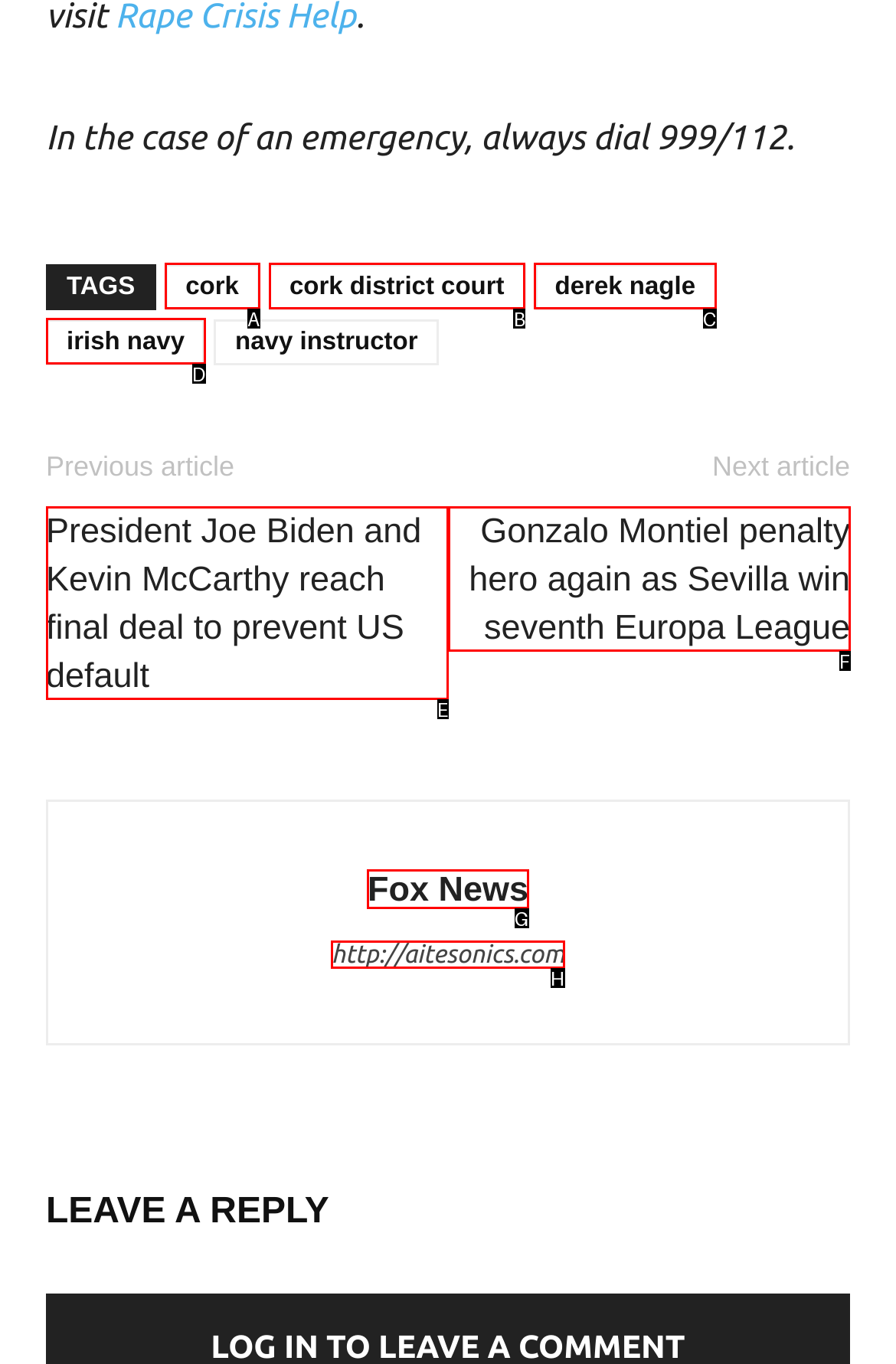Select the correct option based on the description: cork
Answer directly with the option’s letter.

A